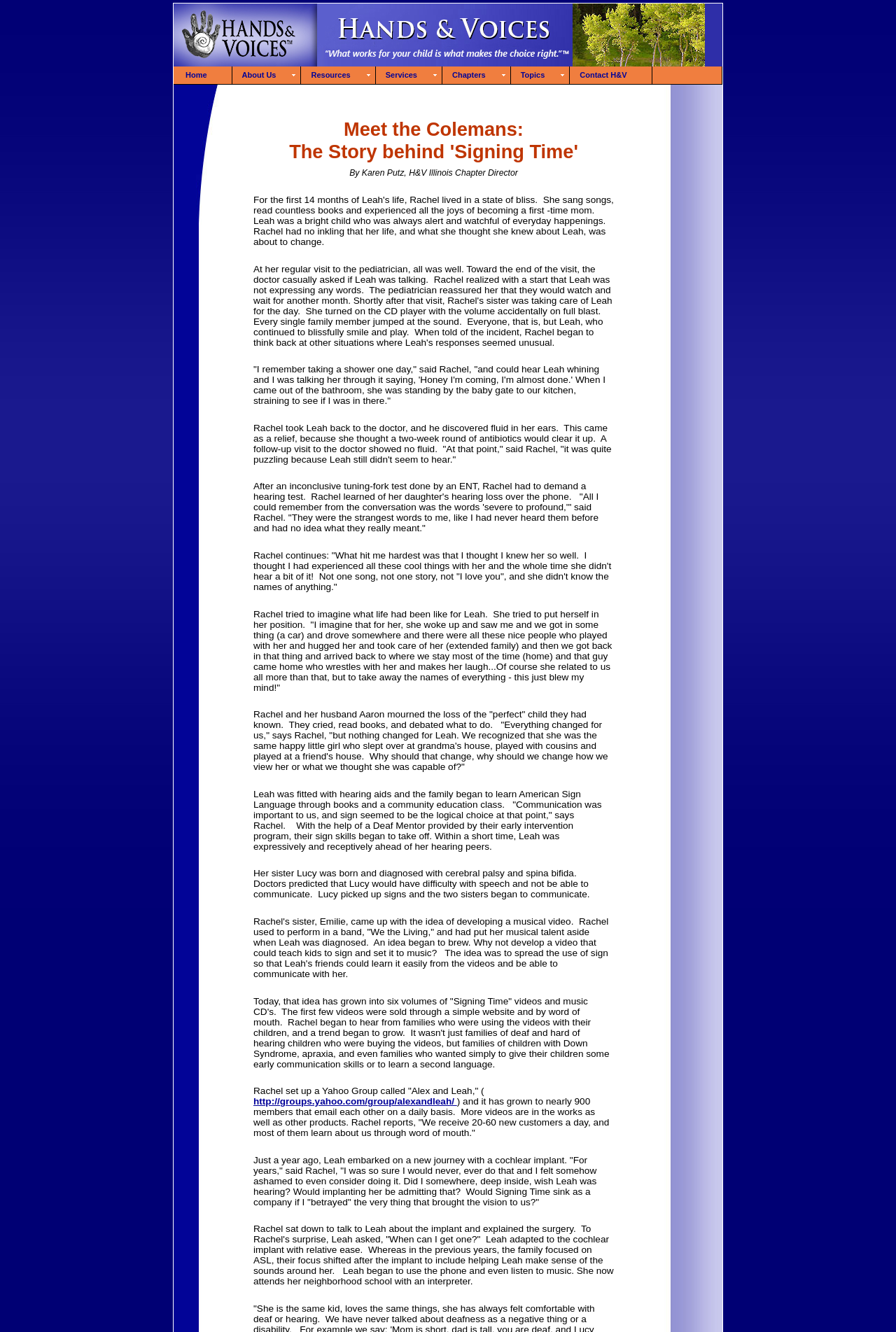What is the organization's name?
Craft a detailed and extensive response to the question.

The organization's name is obtained from the root element 'Hands & Voices :: The Story behind ‘Signing Time' which is the title of the webpage.